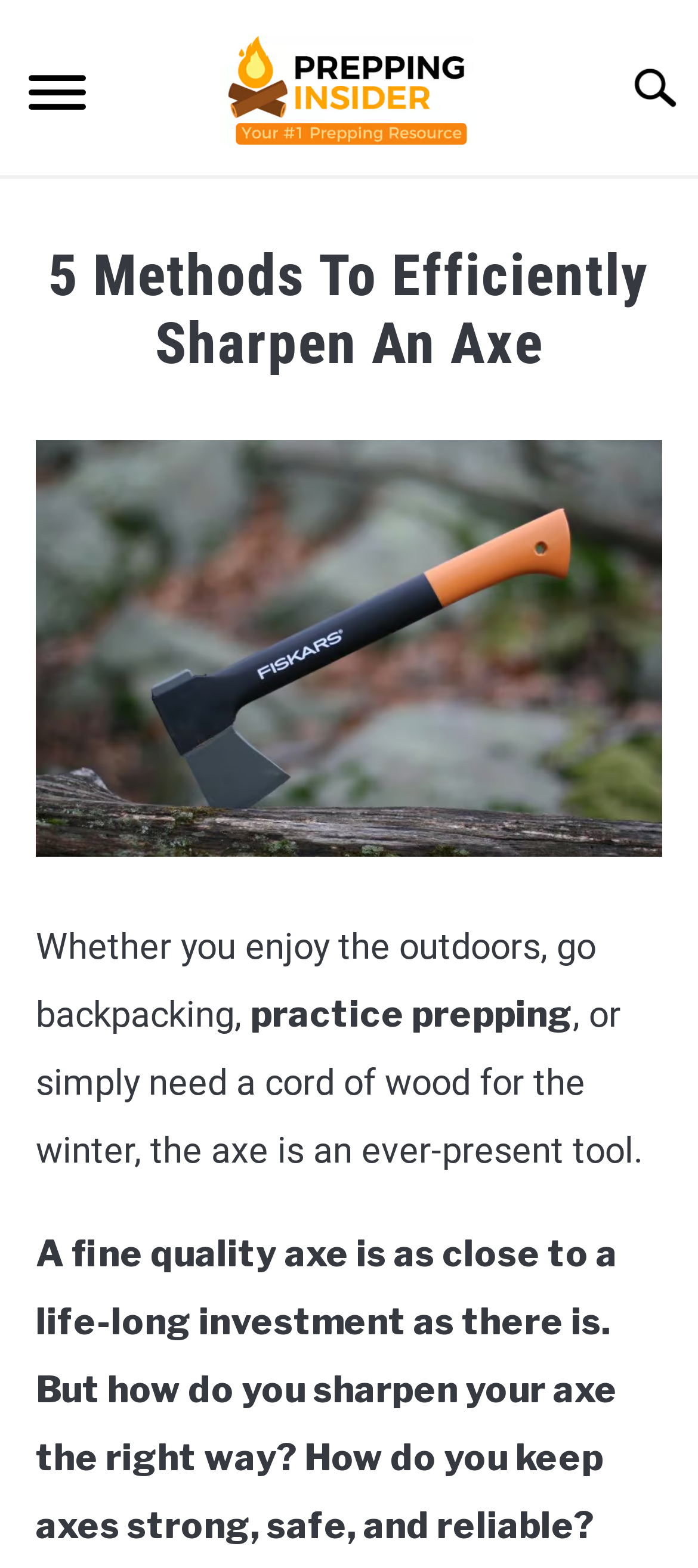Please identify the bounding box coordinates of the element's region that should be clicked to execute the following instruction: "Read the article about 5 methods to efficiently sharpen an axe". The bounding box coordinates must be four float numbers between 0 and 1, i.e., [left, top, right, bottom].

[0.051, 0.154, 0.949, 0.242]